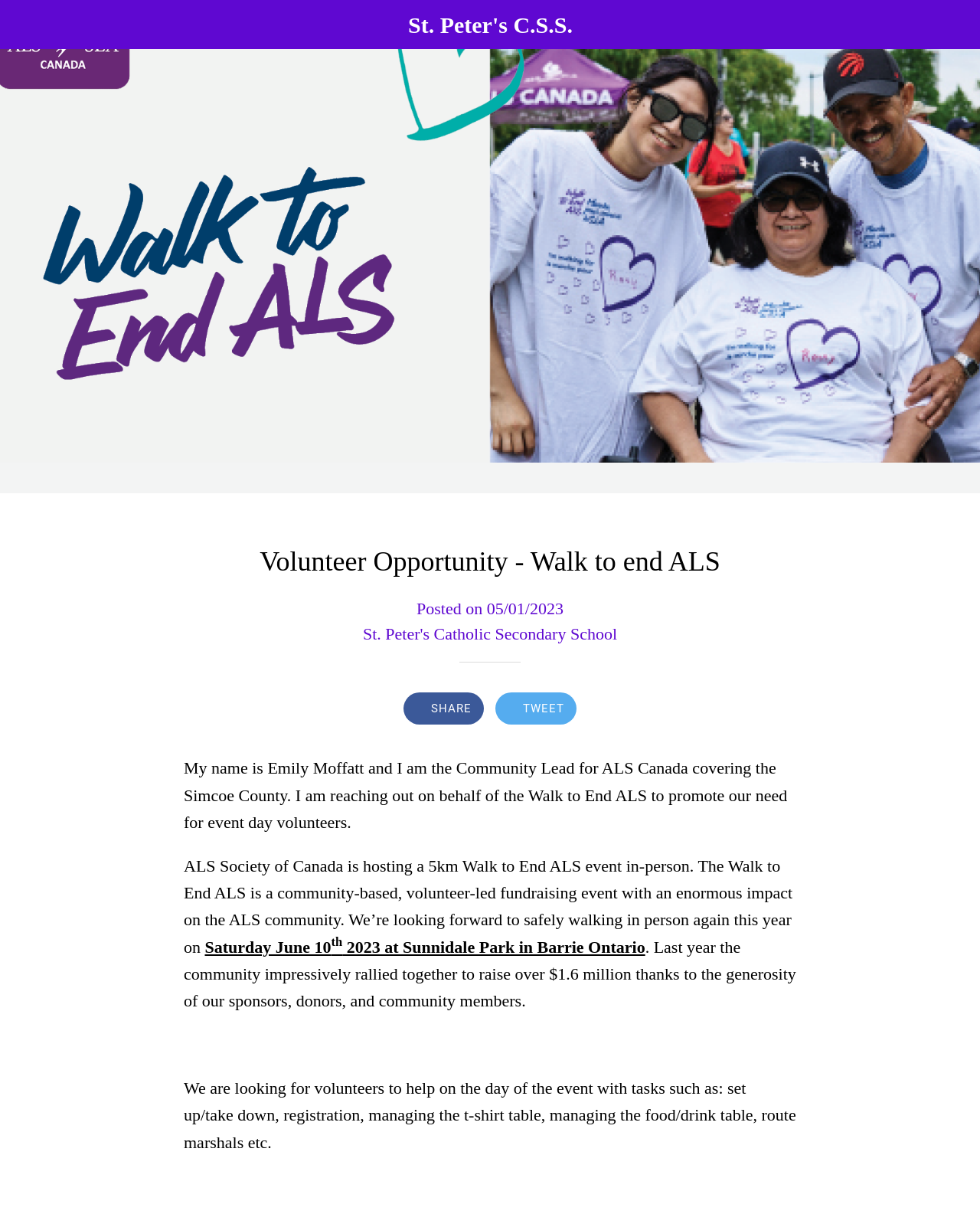What is the location of the event?
Based on the image content, provide your answer in one word or a short phrase.

Sunnidale Park in Barrie Ontario